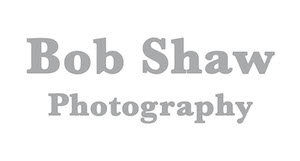Give a thorough caption for the picture.

The image prominently features the logo of "Bob Shaw Photography," presented in a bold, stylish font. The text is rendered in a sleek gray color against a white background, emphasizing a clean and professional aesthetic. This logo likely represents a photography business, suggesting a focus on artistic and high-quality photographic services. The design conveys an air of sophistication and creativity, suitable for attracting potential clients seeking photography expertise.